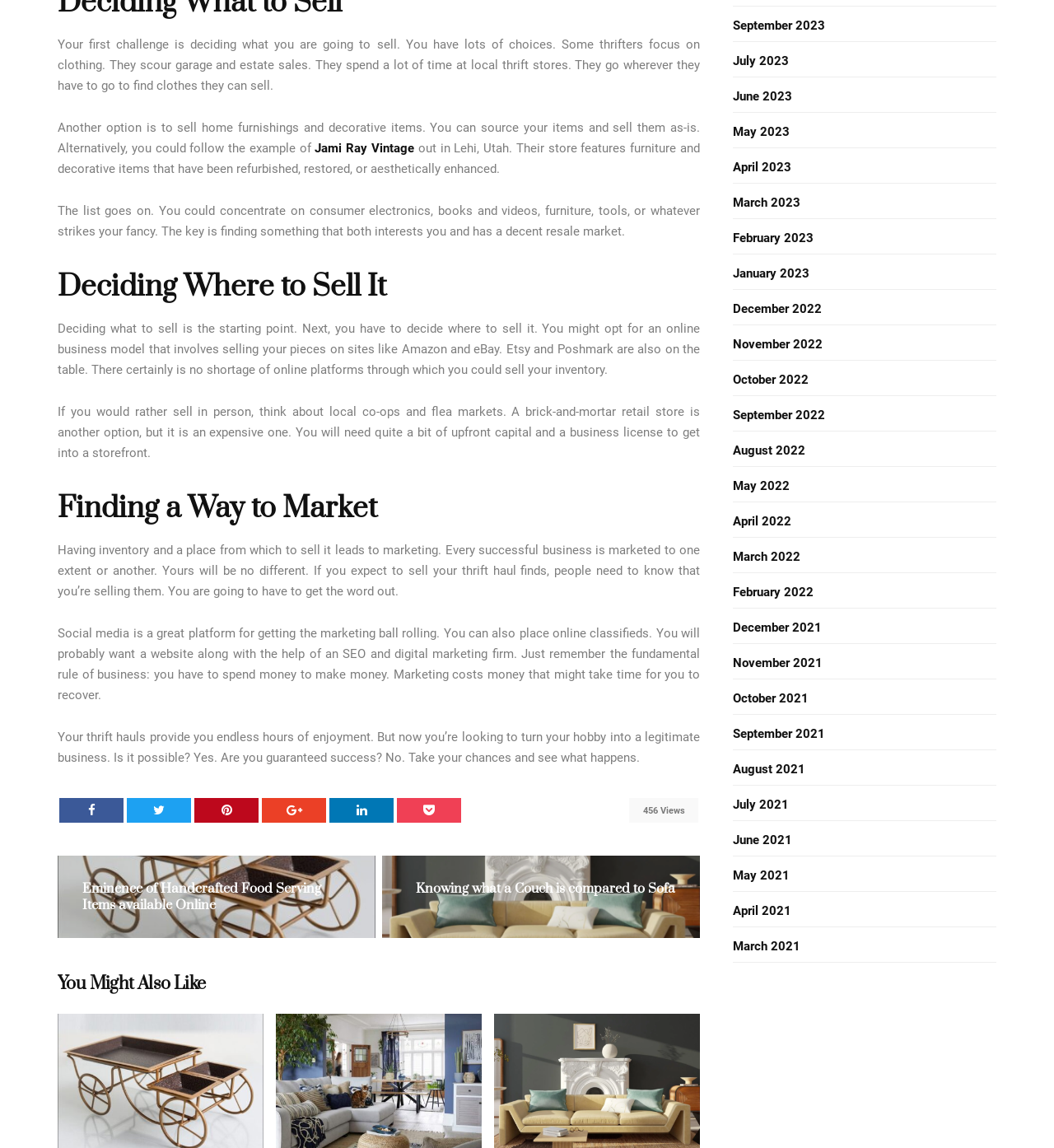Specify the bounding box coordinates of the element's region that should be clicked to achieve the following instruction: "Check the views of the current article". The bounding box coordinates consist of four float numbers between 0 and 1, in the format [left, top, right, bottom].

[0.61, 0.701, 0.65, 0.711]